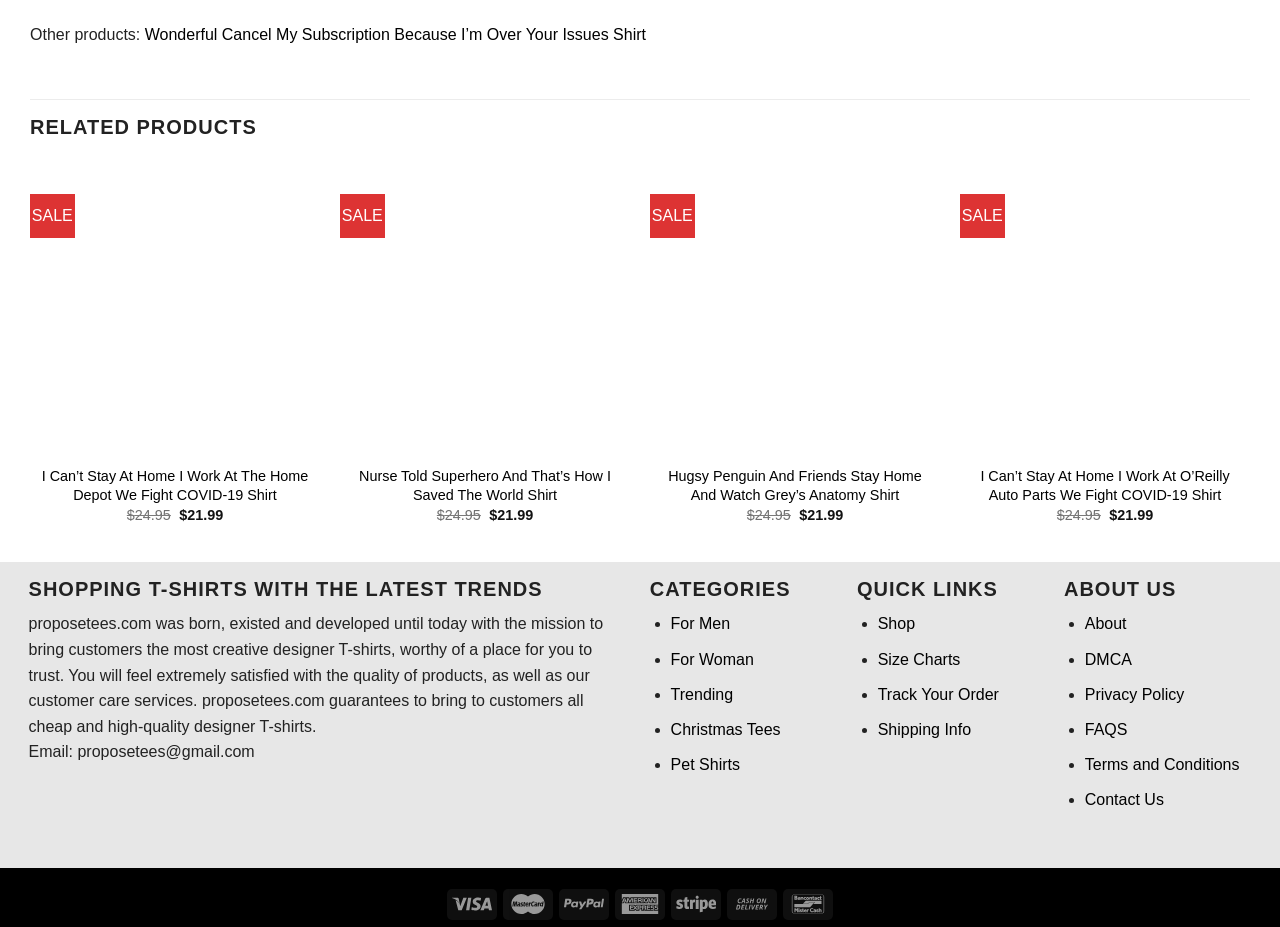Determine the bounding box for the described HTML element: "Add to wishlist". Ensure the coordinates are four float numbers between 0 and 1 in the format [left, top, right, bottom].

[0.936, 0.229, 0.965, 0.261]